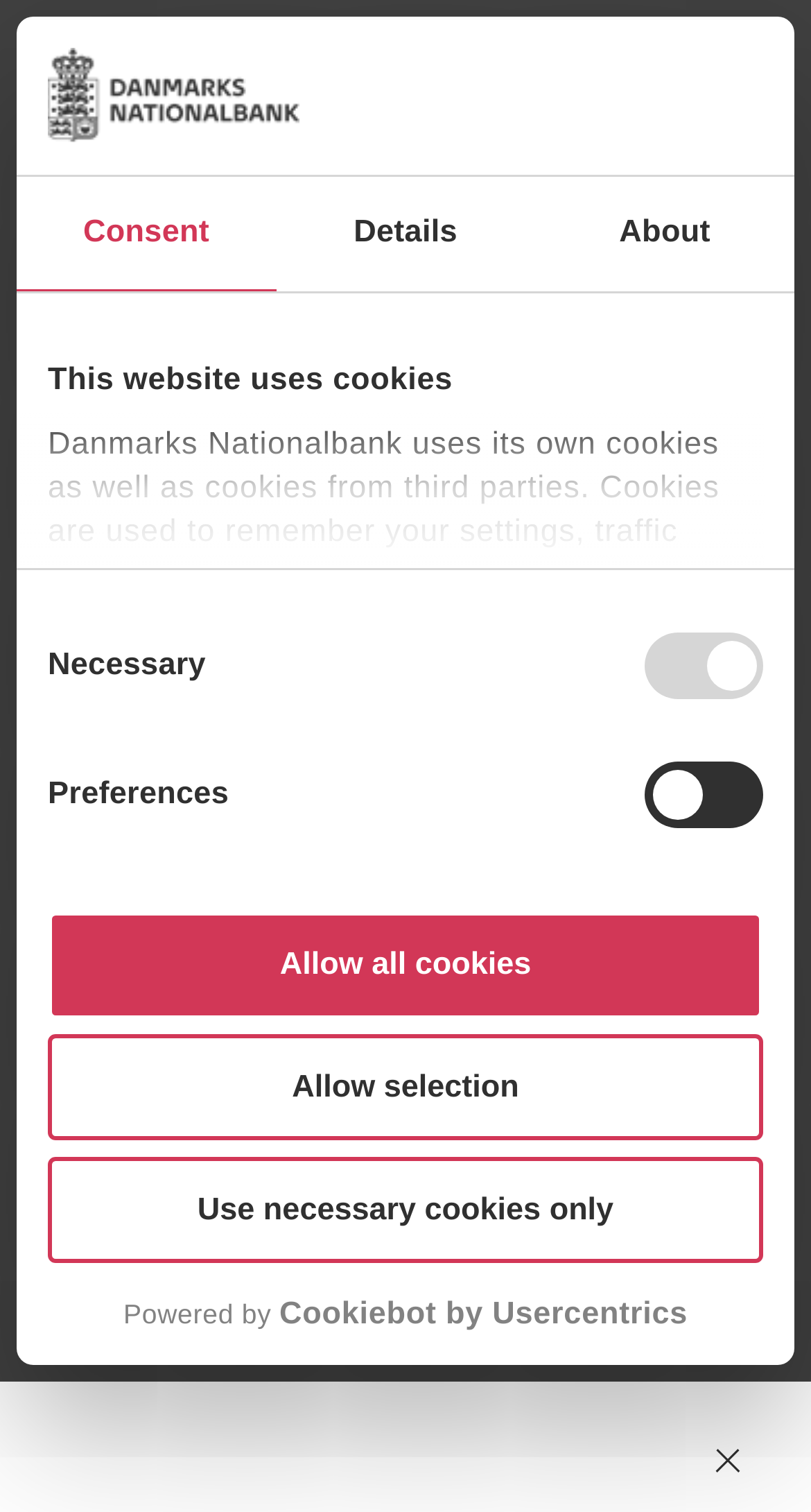Please identify the bounding box coordinates of the clickable element to fulfill the following instruction: "Visit the Microsoft page". The coordinates should be four float numbers between 0 and 1, i.e., [left, top, right, bottom].

None